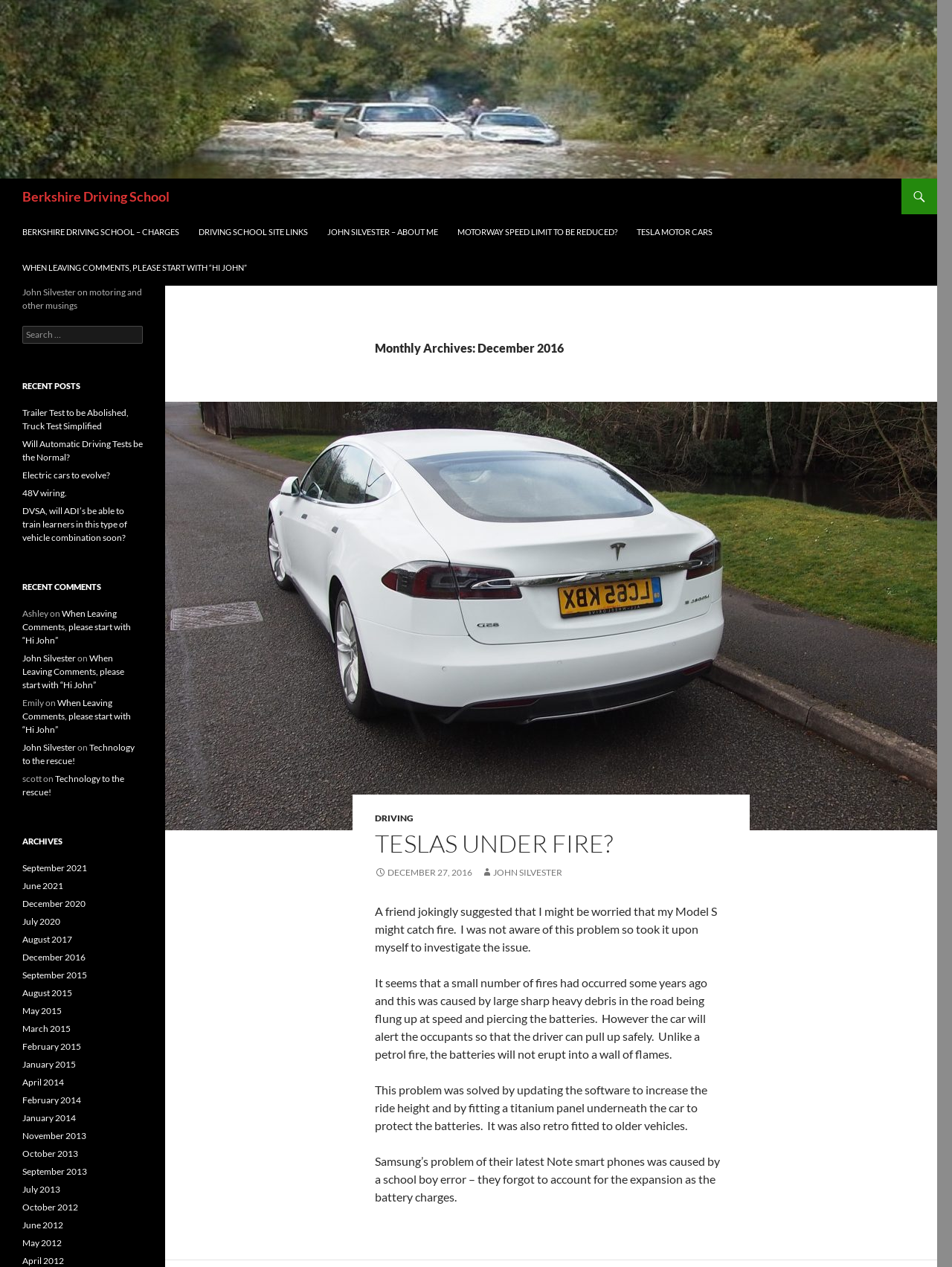Using the webpage screenshot, find the UI element described by driving. Provide the bounding box coordinates in the format (top-left x, top-left y, bottom-right x, bottom-right y), ensuring all values are floating point numbers between 0 and 1.

[0.394, 0.641, 0.434, 0.65]